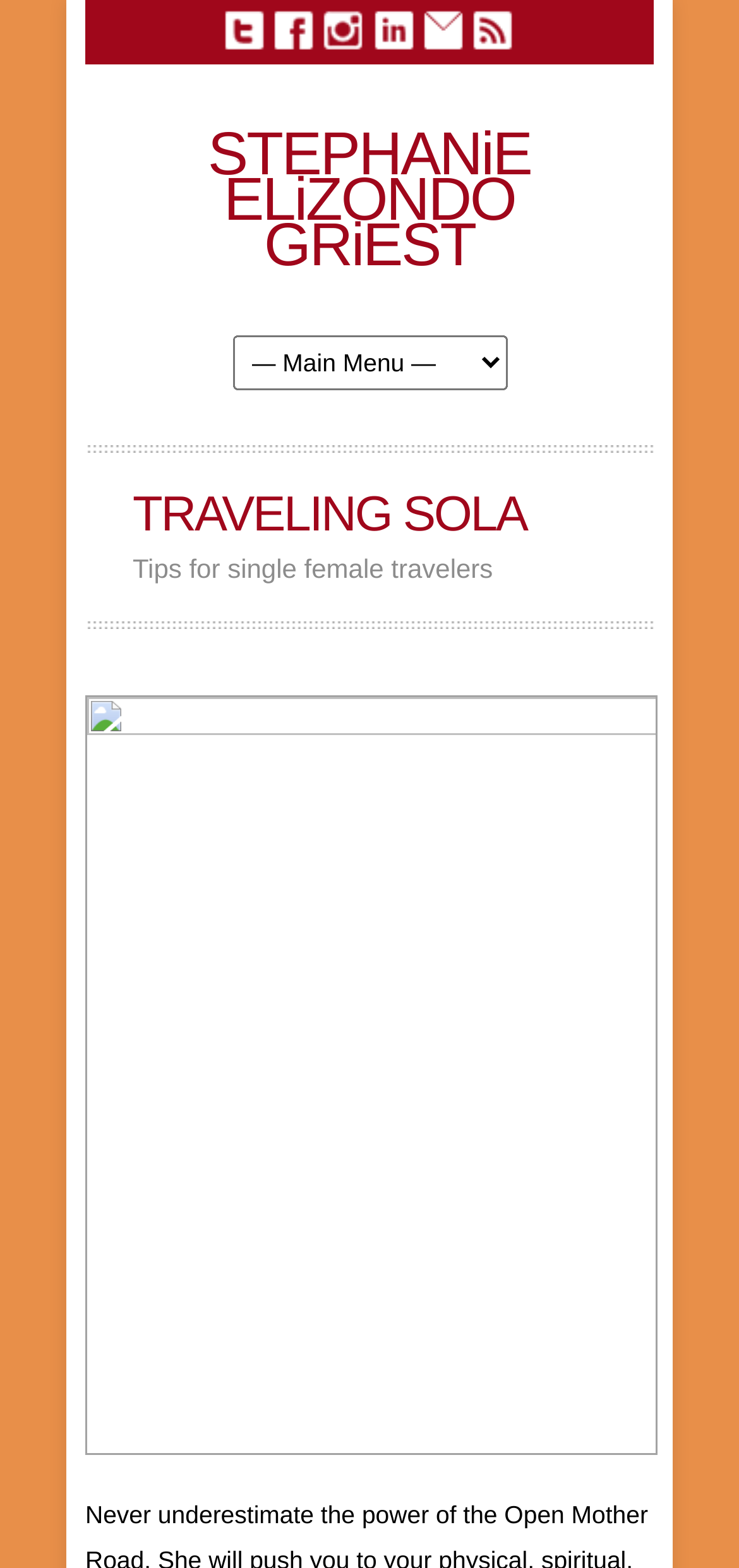Elaborate on the different components and information displayed on the webpage.

The webpage is about traveling, specifically for single female travelers. At the top, there are six social media links, including Twitter, Facebook, YouTube, LinkedIn, Vimeo, and RSS, aligned horizontally and evenly spaced. Below these links, there is a prominent link to the author's name, STEPHANiE ELiZONDO GRiEST. 

To the right of the author's link, there is a combobox with a dropdown menu. Further down, there is a large heading that reads "TRAVELING SOLA" in bold font. Below the heading, there is a paragraph of text that provides tips for single female travelers. 

On the right side of the text, there is a large image that takes up most of the page's vertical space, likely an illustration or a photograph related to traveling. The image is positioned below the social media links and the author's link, and it spans from the middle to the bottom of the page.